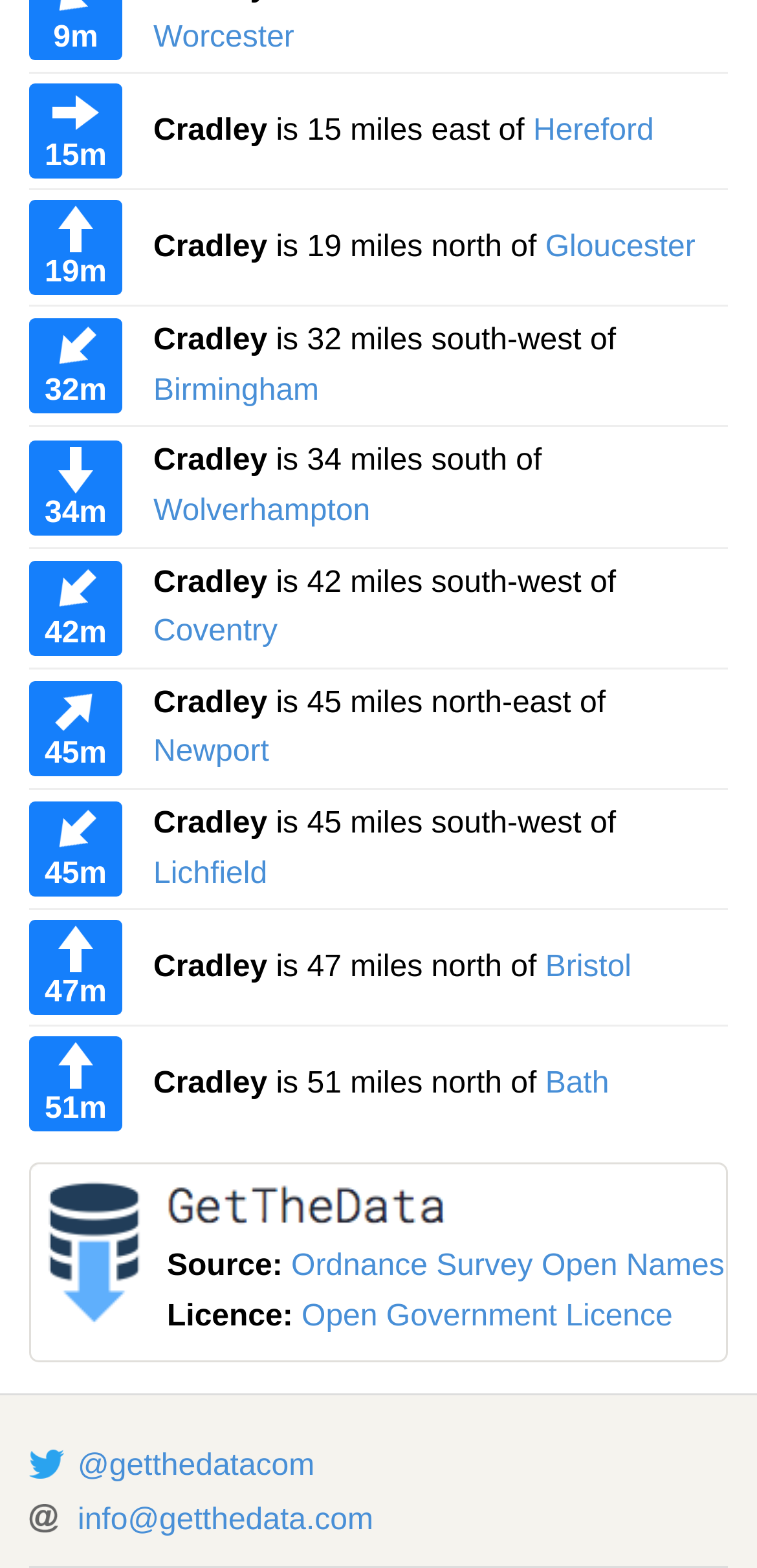Please find the bounding box coordinates of the section that needs to be clicked to achieve this instruction: "Click on info@getthedata.com".

[0.103, 0.959, 0.493, 0.98]